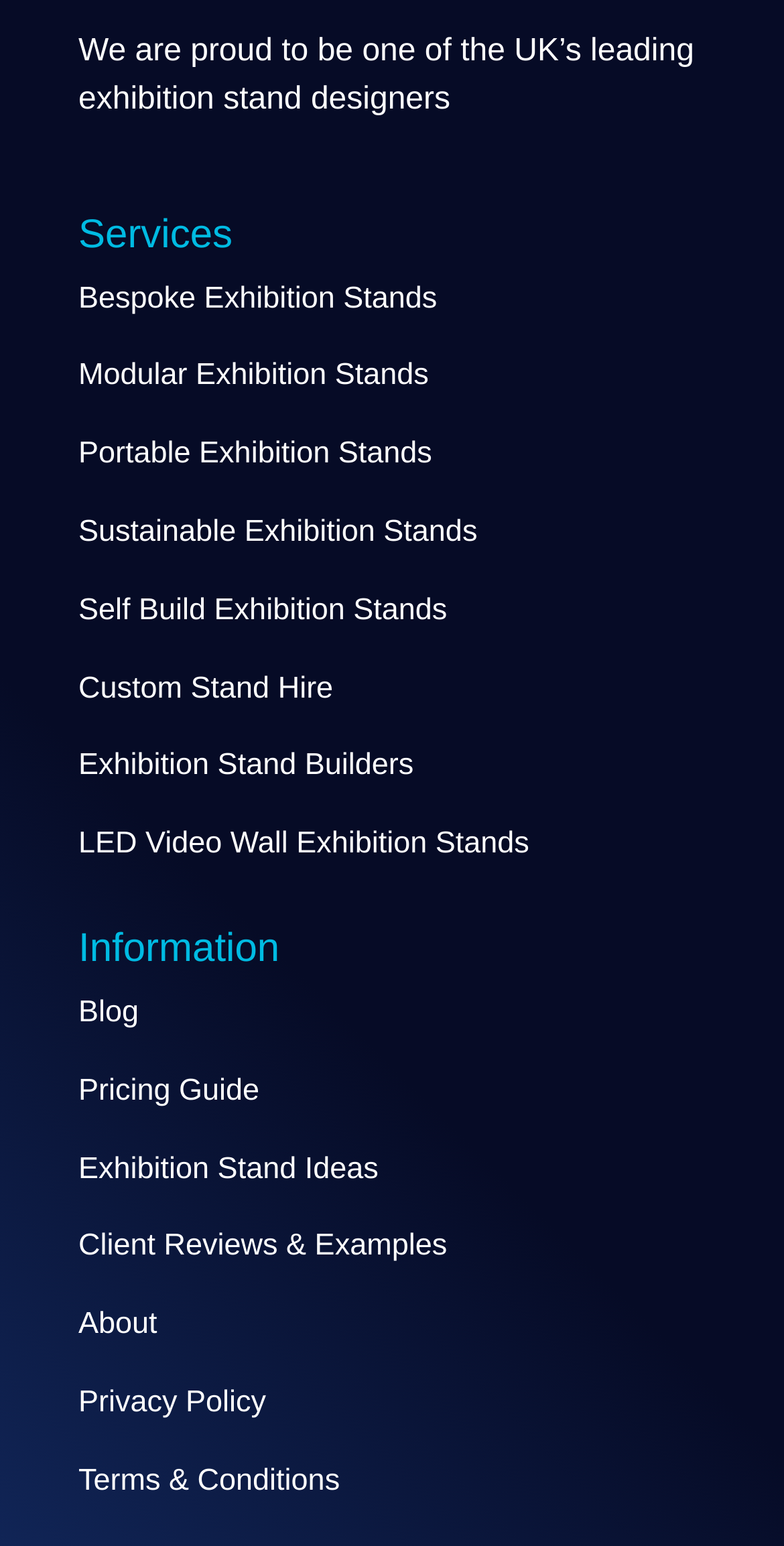What is the main business of the company?
Answer the question with a single word or phrase, referring to the image.

Exhibition stand design